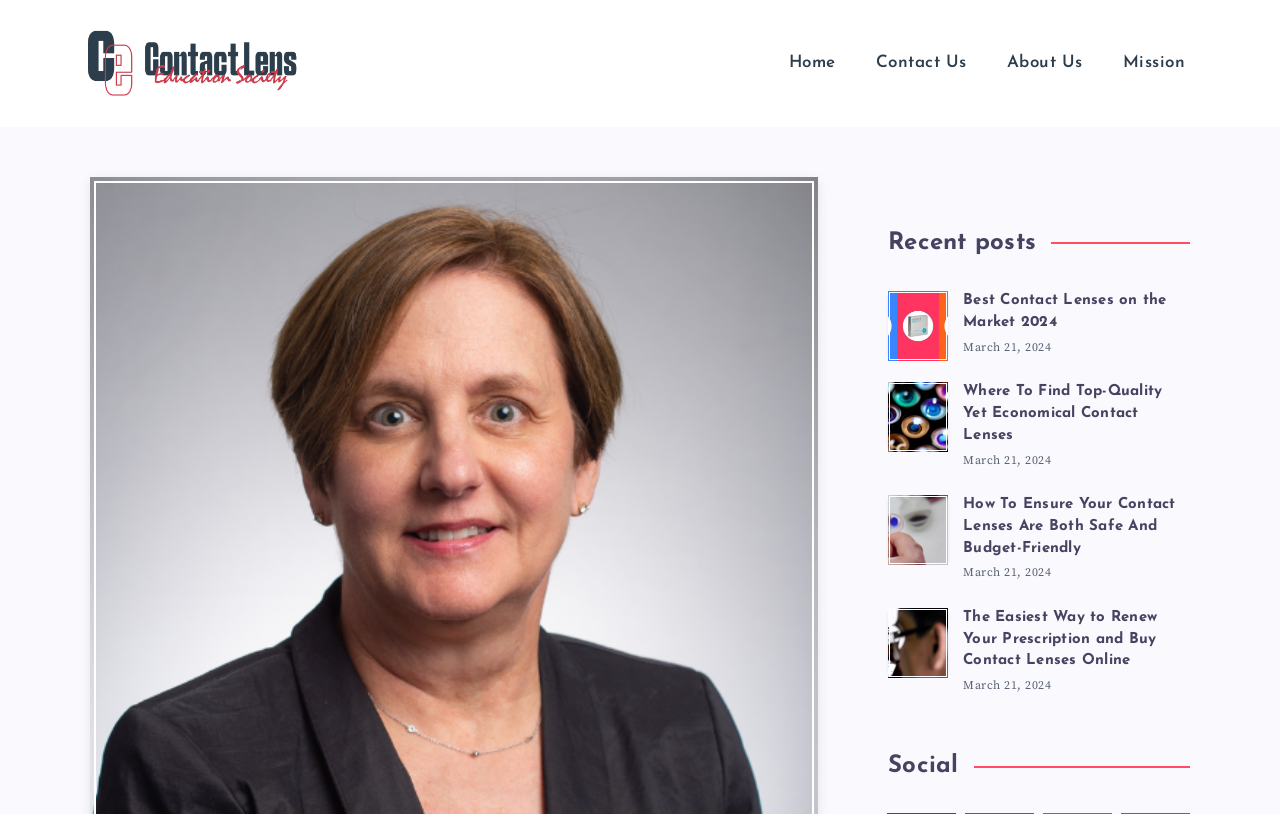Determine the bounding box for the UI element described here: "About Us".

[0.771, 0.05, 0.861, 0.106]